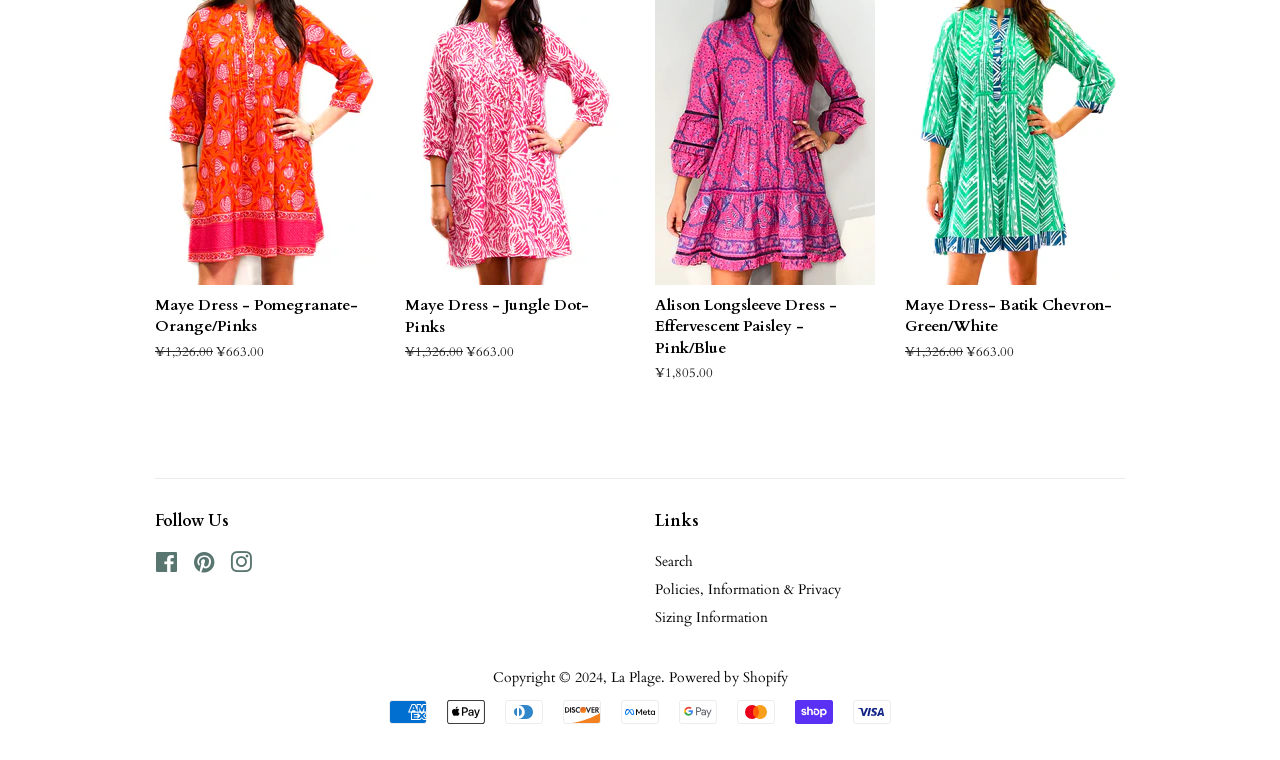Show the bounding box coordinates for the HTML element as described: "Policies, Information & Privacy".

[0.512, 0.763, 0.657, 0.788]